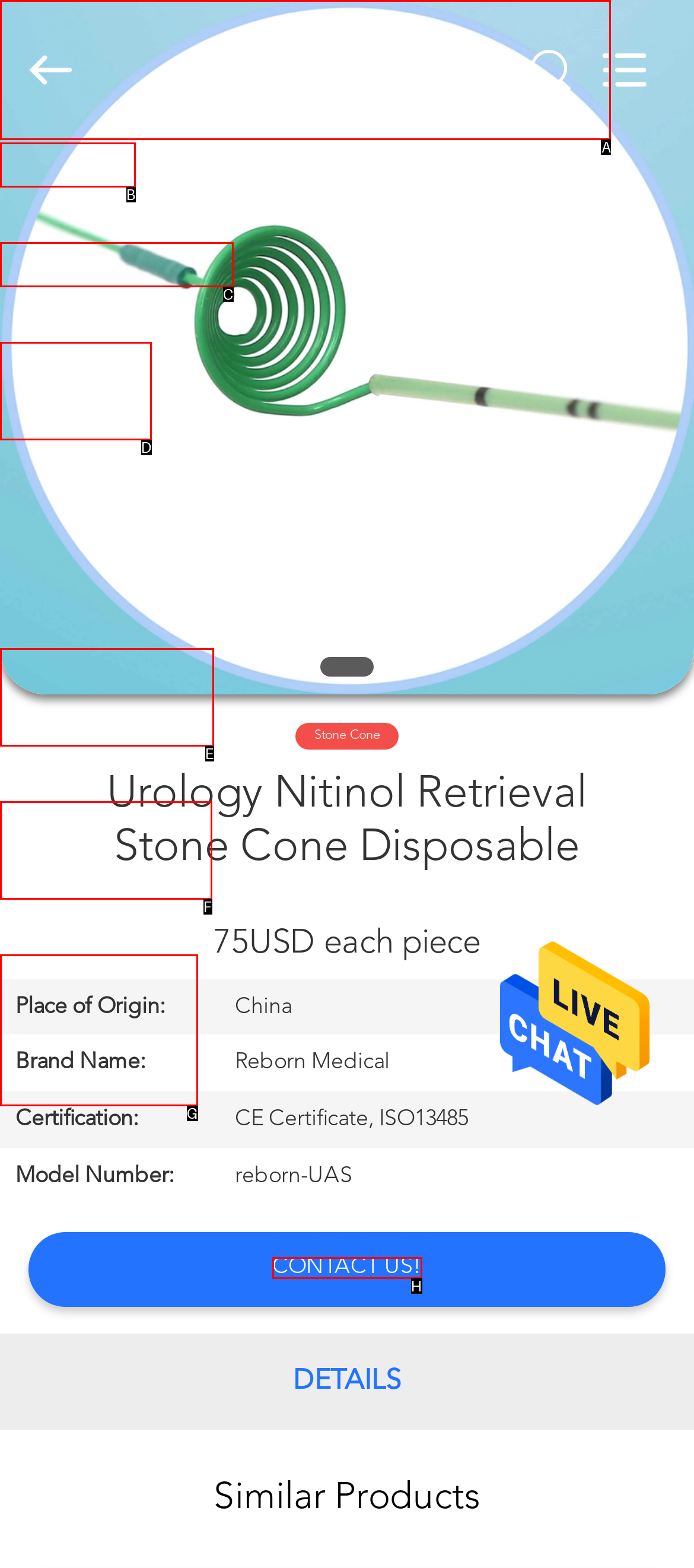From the available options, which lettered element should I click to complete this task: Search for products?

A